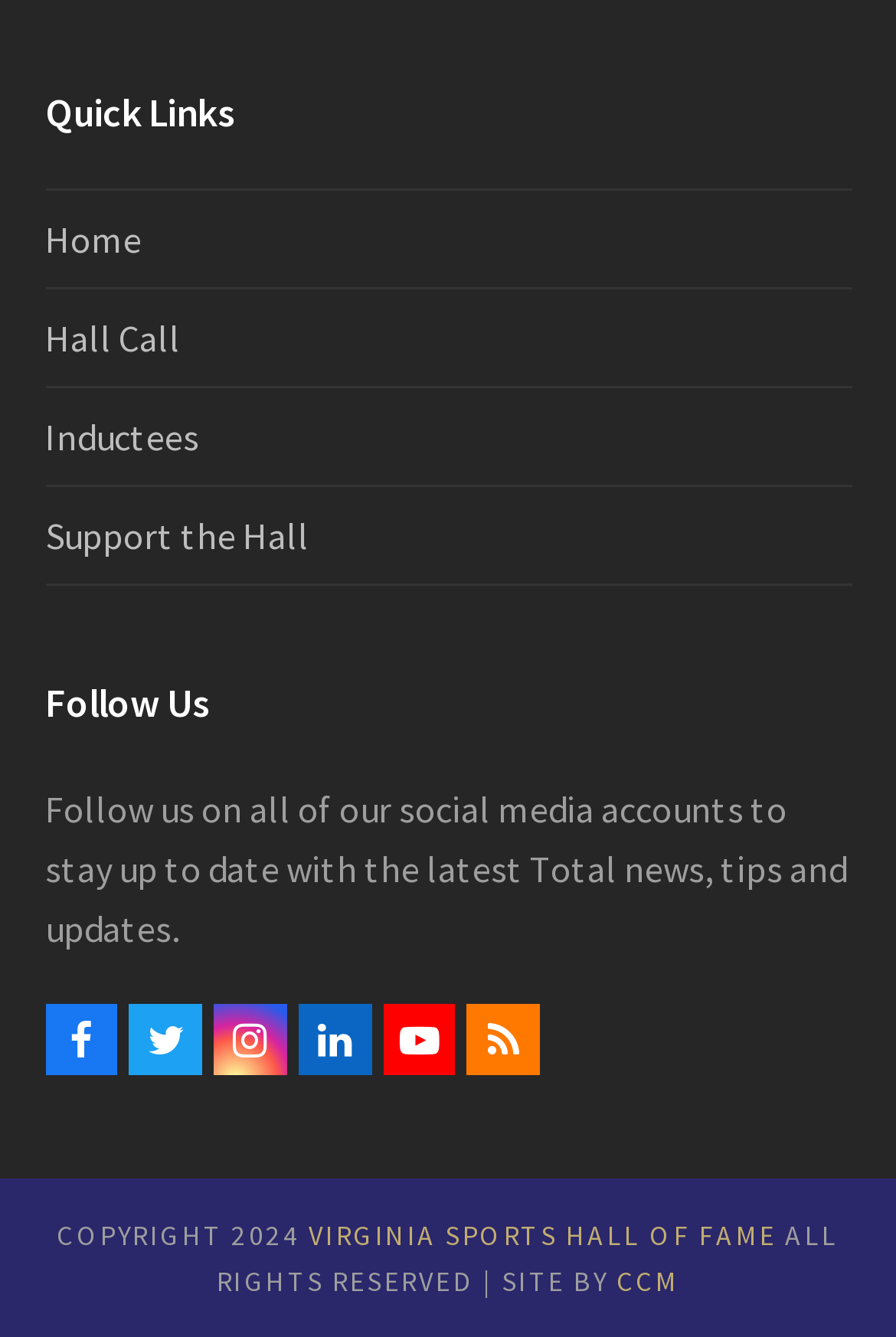Provide your answer to the question using just one word or phrase: What is the copyright year?

2024